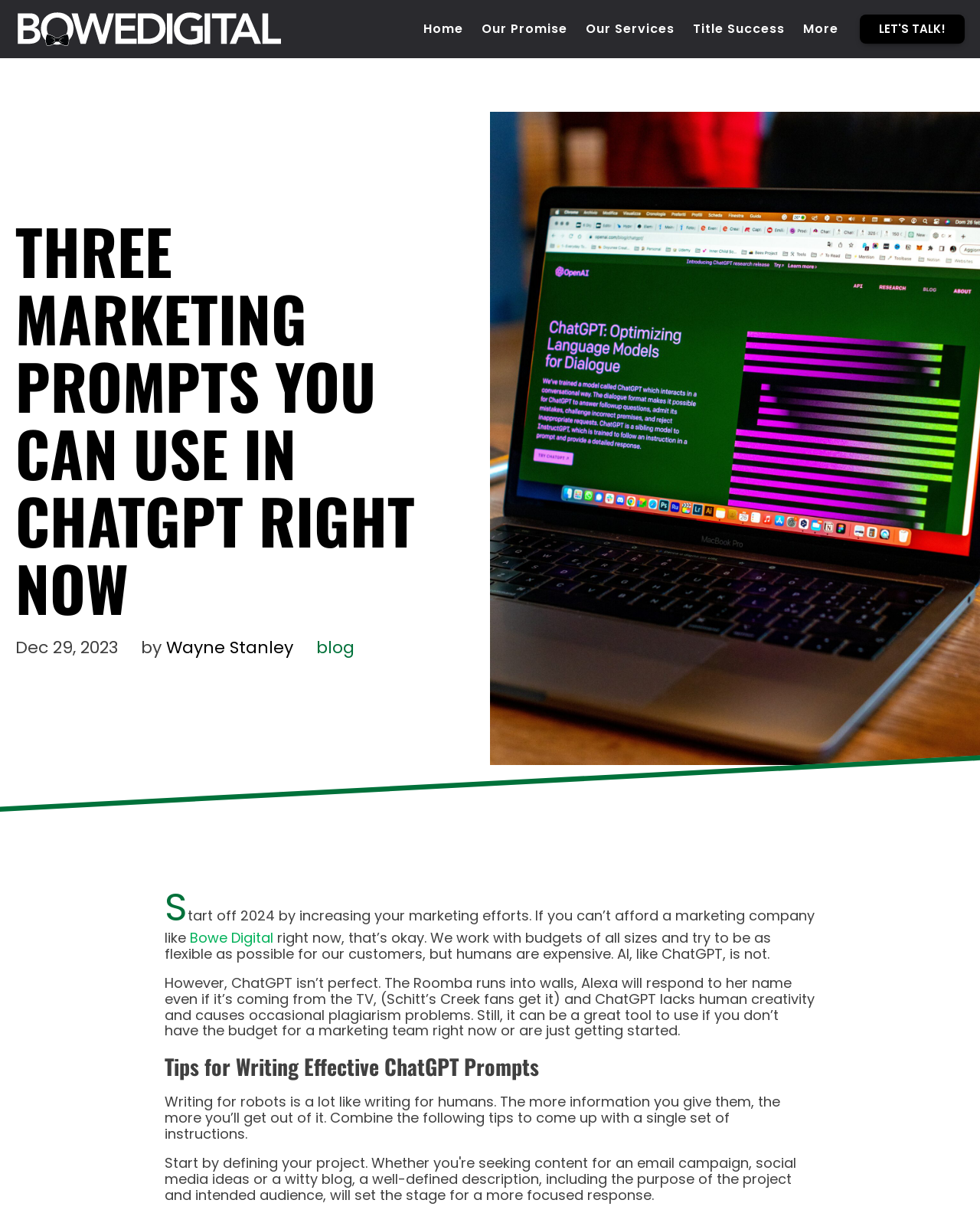Determine the bounding box coordinates of the region to click in order to accomplish the following instruction: "Go to the 'Home' page". Provide the coordinates as four float numbers between 0 and 1, specifically [left, top, right, bottom].

[0.423, 0.011, 0.482, 0.037]